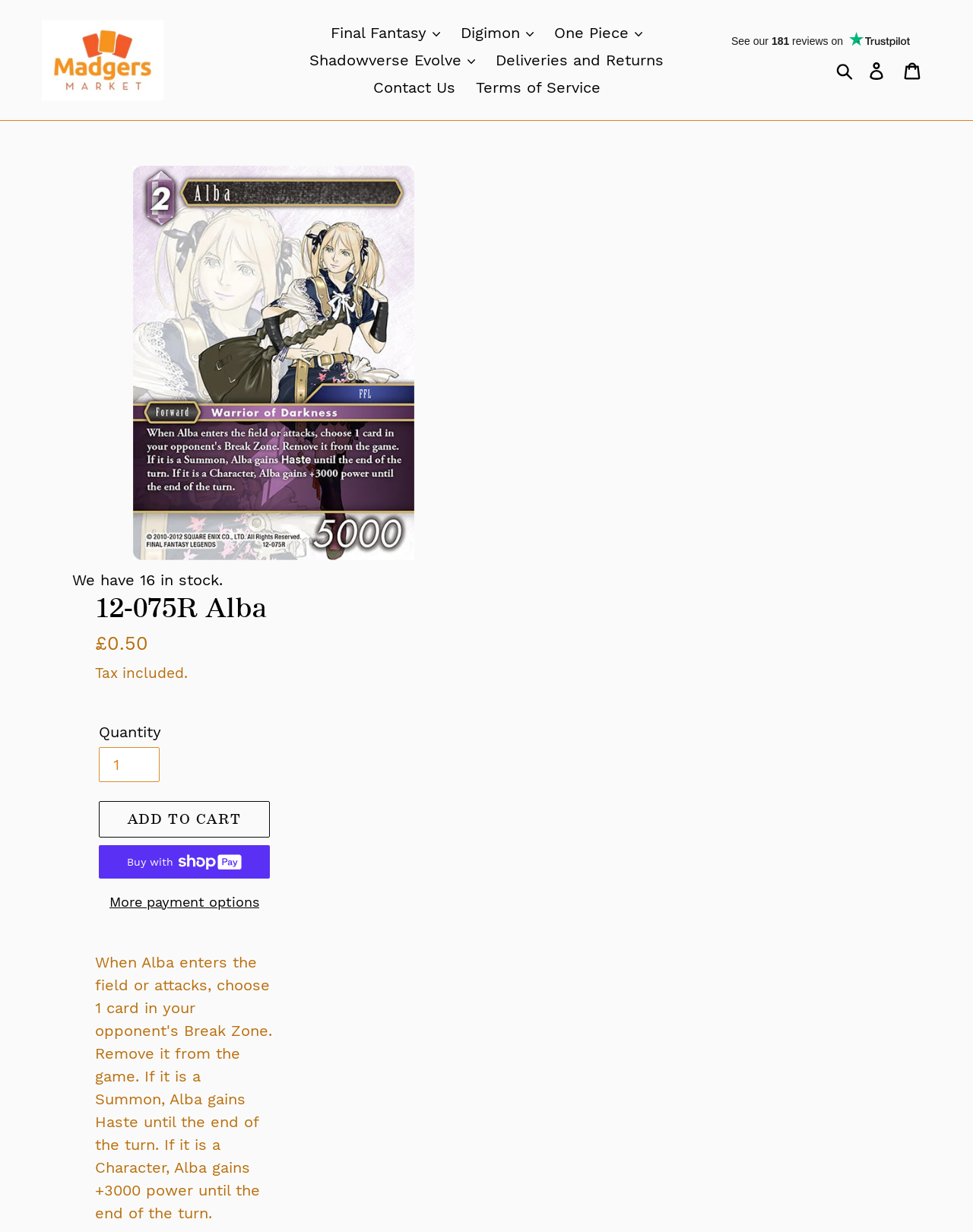Could you determine the bounding box coordinates of the clickable element to complete the instruction: "Add 12-075R Alba to cart"? Provide the coordinates as four float numbers between 0 and 1, i.e., [left, top, right, bottom].

[0.102, 0.65, 0.277, 0.68]